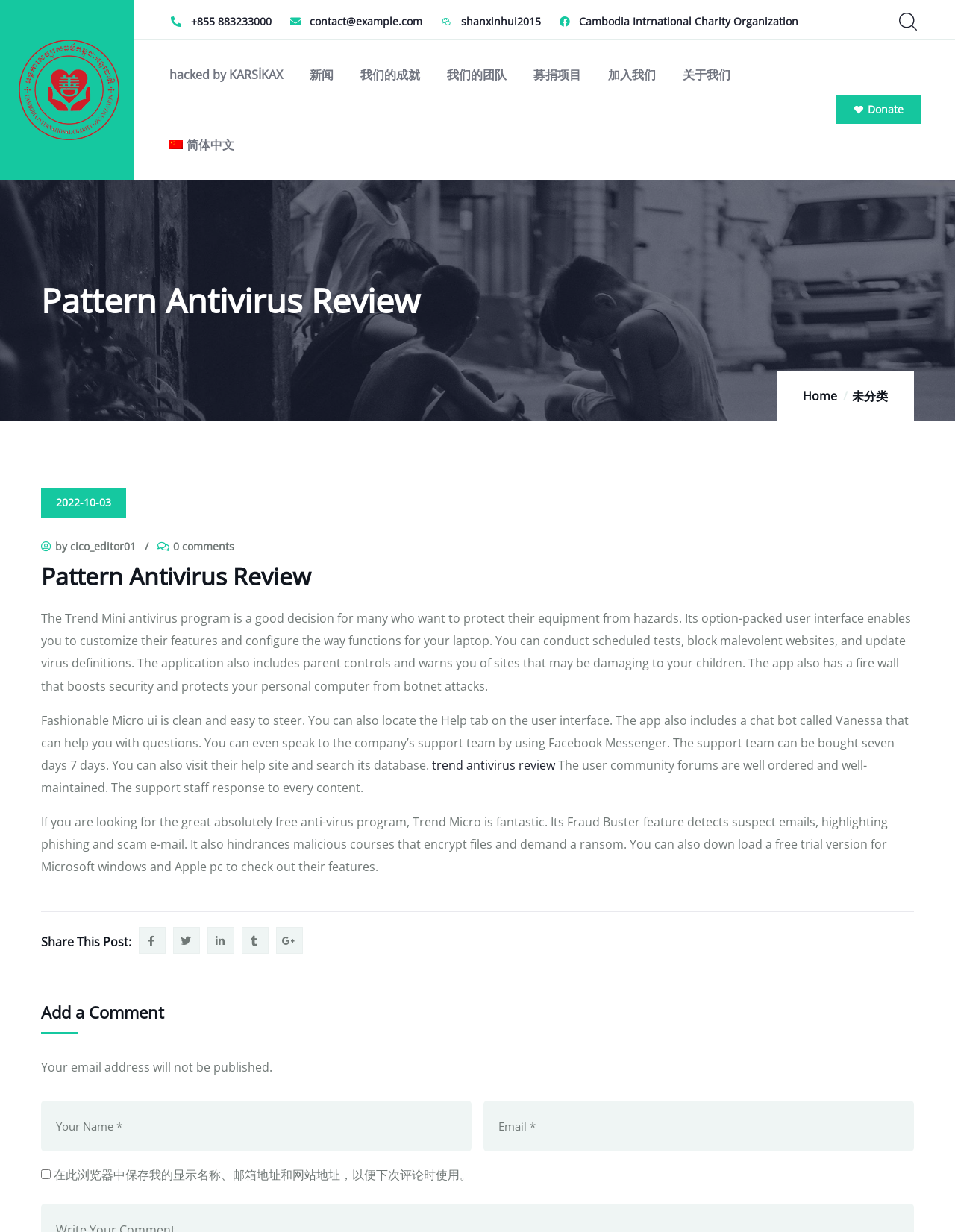Indicate the bounding box coordinates of the element that must be clicked to execute the instruction: "Go to WHI Findings". The coordinates should be given as four float numbers between 0 and 1, i.e., [left, top, right, bottom].

None